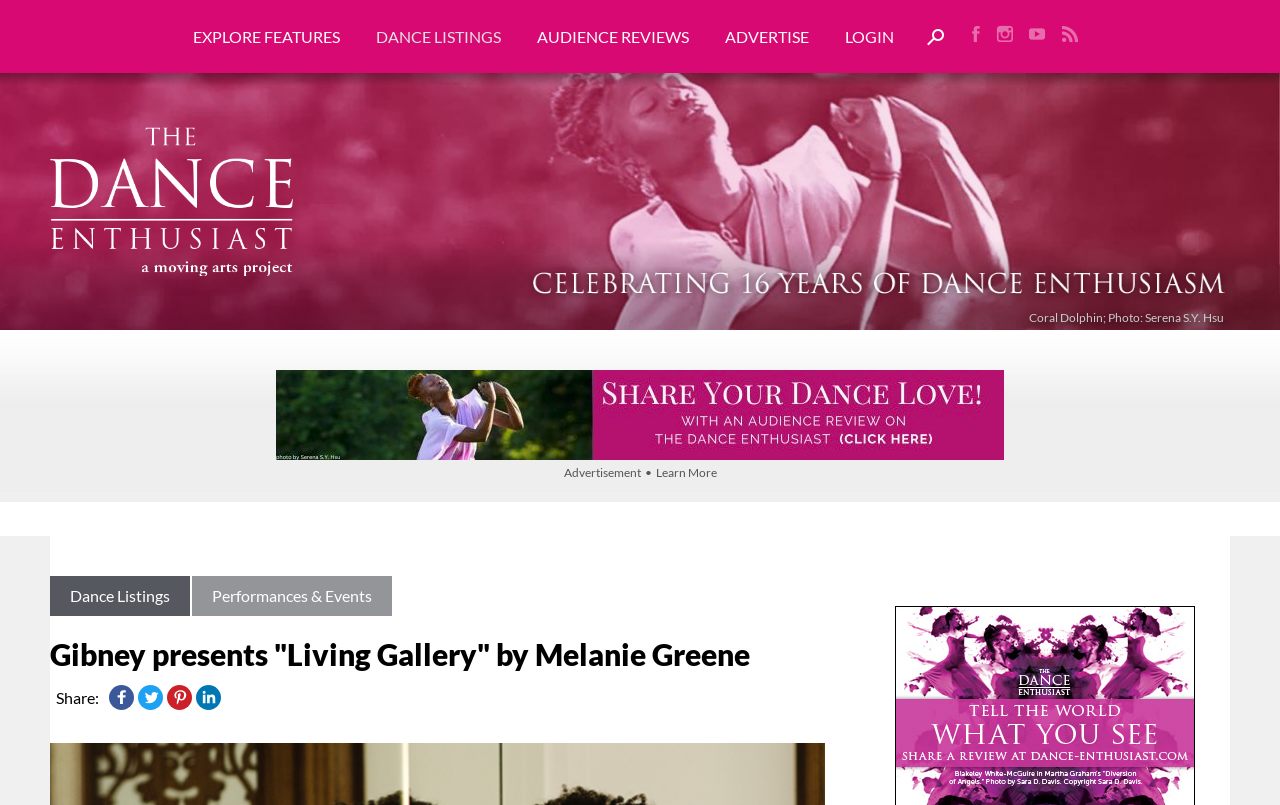Determine the bounding box coordinates of the clickable region to execute the instruction: "Learn more about the advertisement". The coordinates should be four float numbers between 0 and 1, denoted as [left, top, right, bottom].

[0.44, 0.577, 0.56, 0.596]